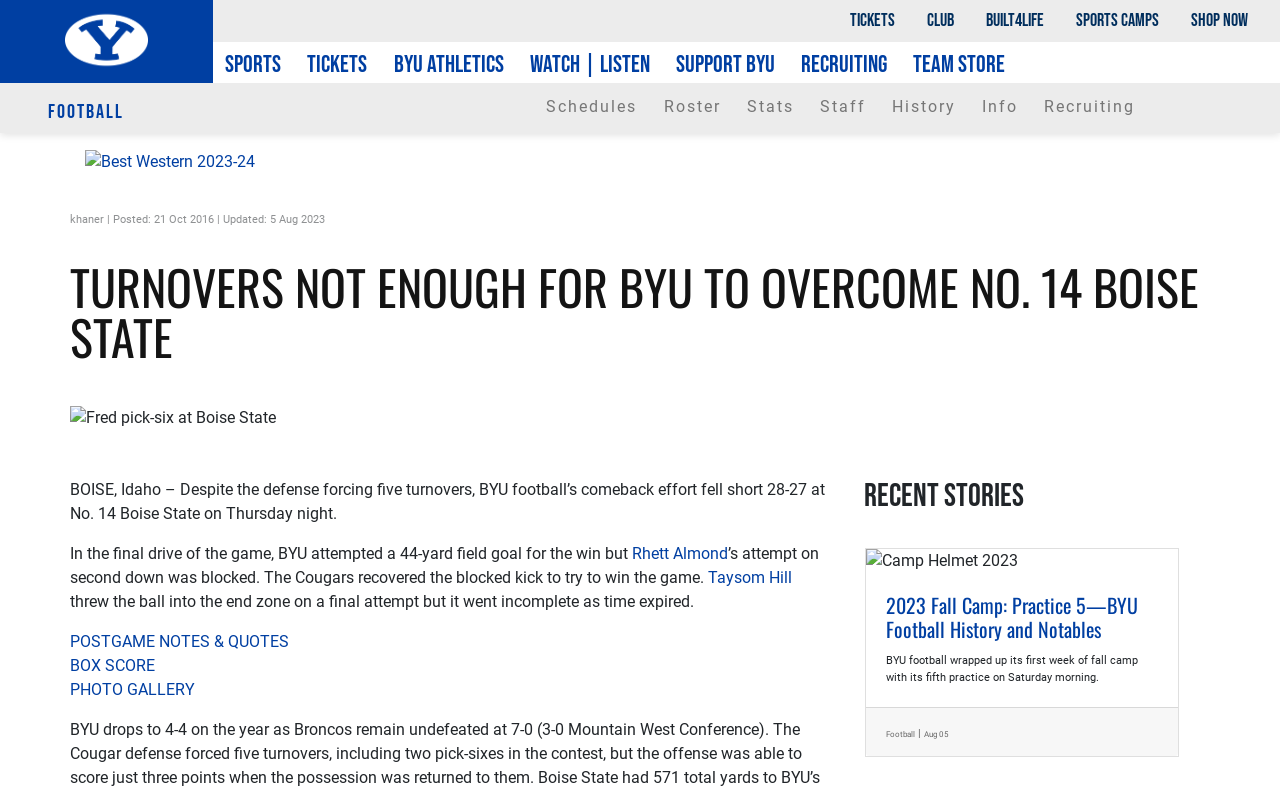Generate the text content of the main heading of the webpage.

TURNOVERS NOT ENOUGH FOR BYU TO OVERCOME NO. 14 BOISE STATE